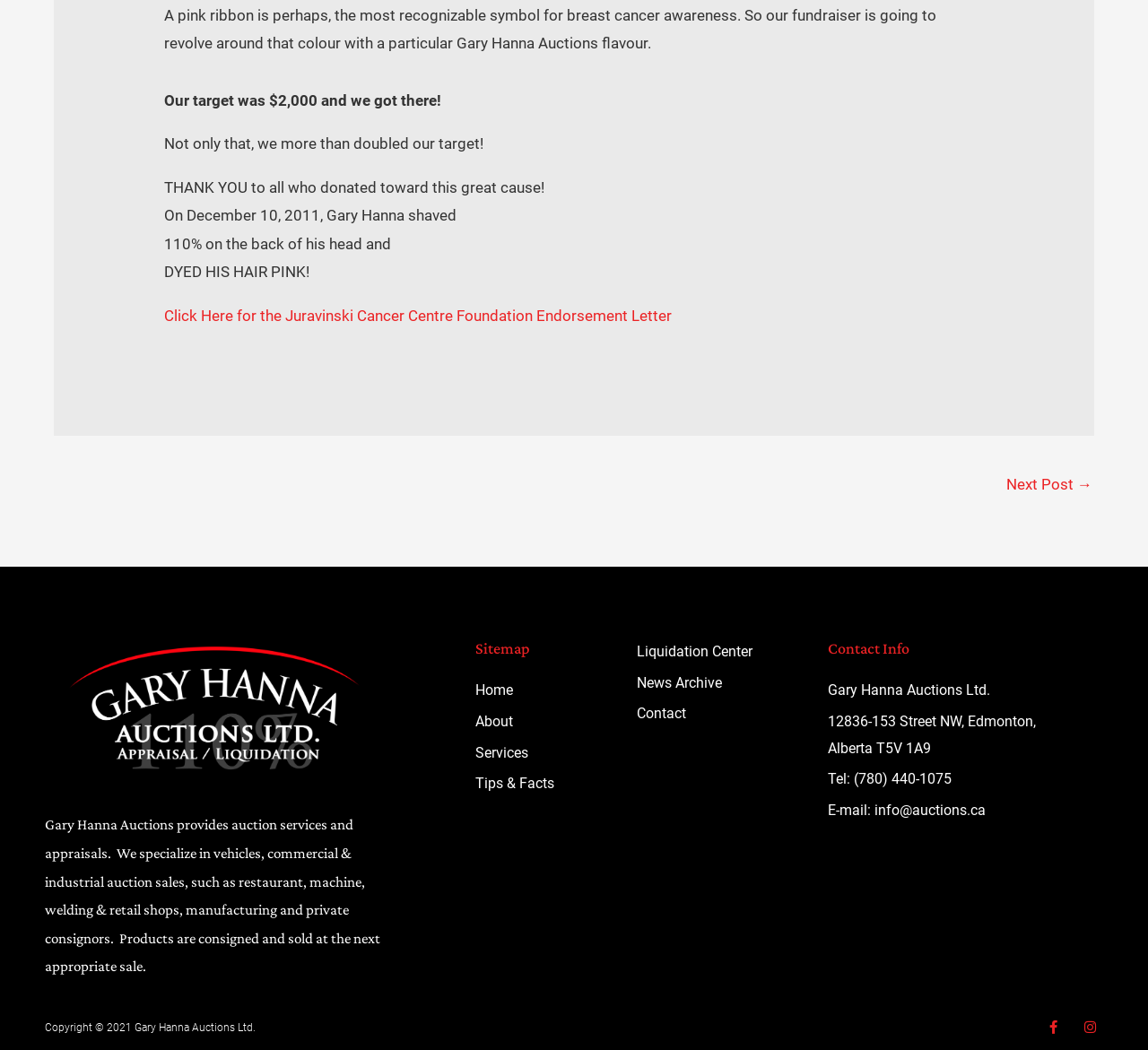Identify the bounding box coordinates of the specific part of the webpage to click to complete this instruction: "View location details".

None